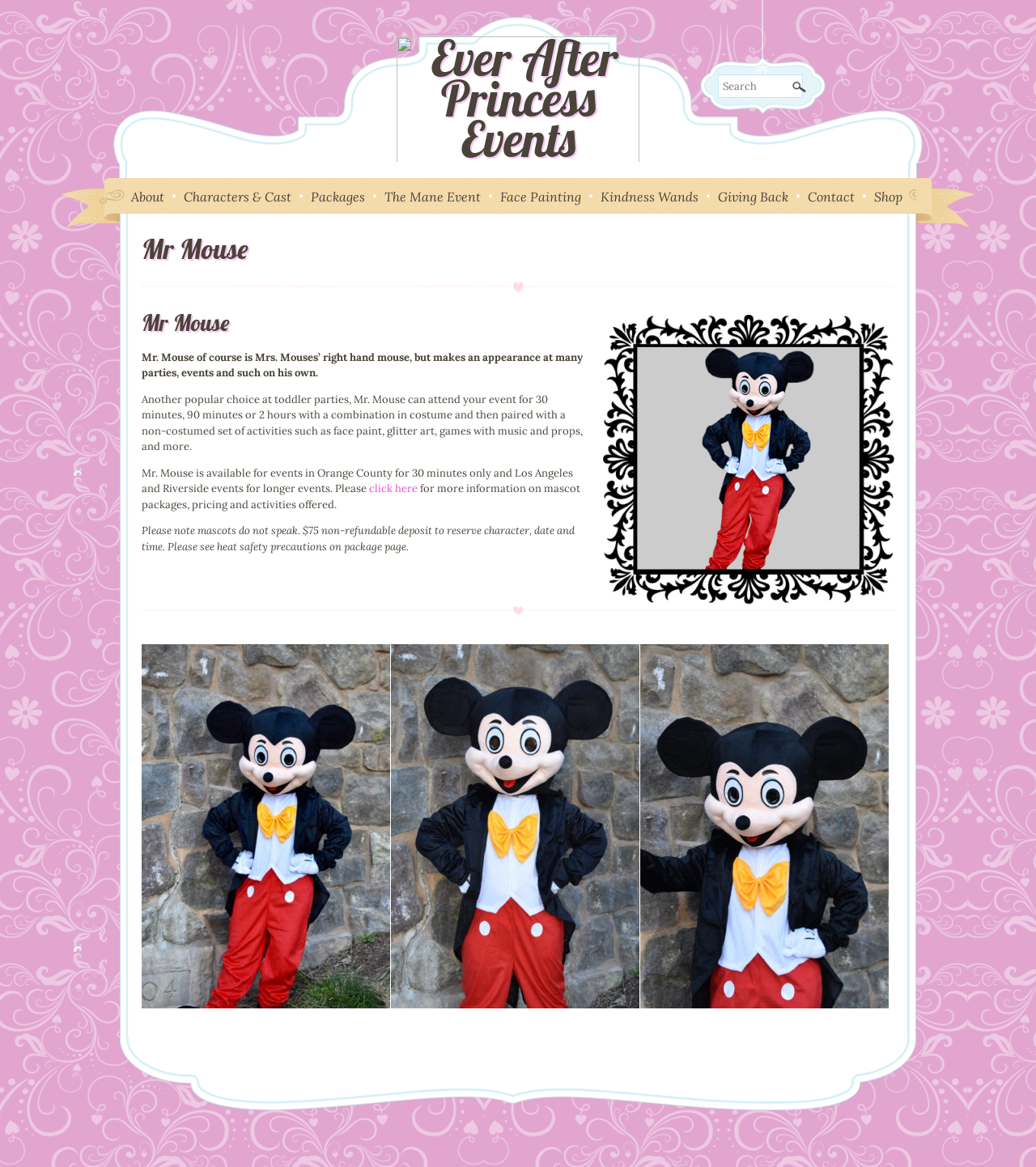How much is the non-refundable deposit to reserve a character?
Make sure to answer the question with a detailed and comprehensive explanation.

I found a paragraph on the webpage mentioning a $75 non-refundable deposit to reserve a character, date, and time, which answers the question.